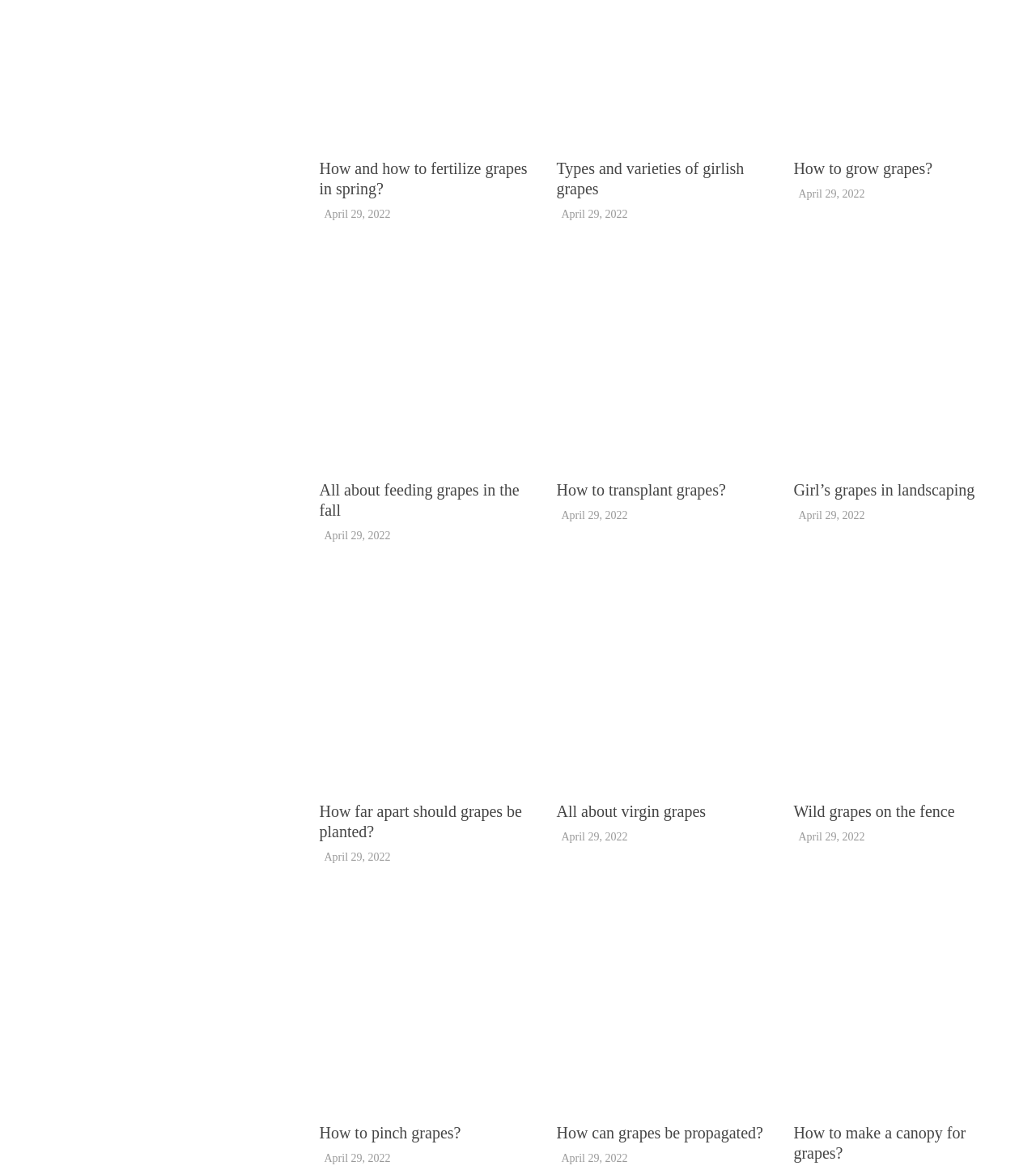Answer the question with a single word or phrase: 
What is the date of the articles on the webpage?

April 29, 2022